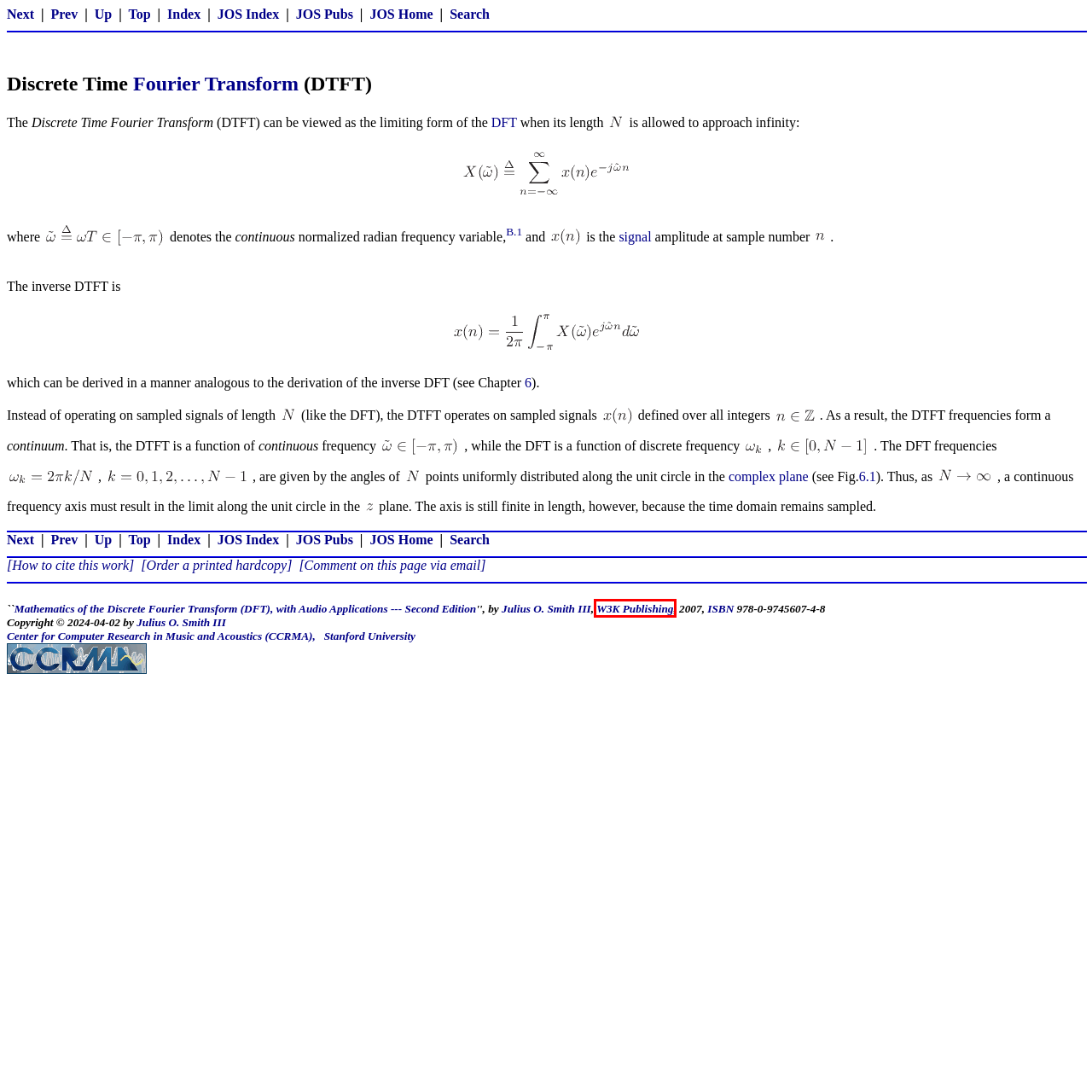Given a screenshot of a webpage with a red bounding box, please pick the webpage description that best fits the new webpage after clicking the element inside the bounding box. Here are the candidates:
A. Center for Computer Research in Music and Acoustics | CCRMA
B. MATHEMATICS OF THE DISCRETE FOURIER TRANSFORM (DFT)
WITH AUDIO APPLICATIONS
SECOND EDITION
C. W3K Publishing
D. Definition of a Signal
E. ISBN -- from Wolfram MathWorld
F. Fourier Transform (FT) and Inverse
G. The Complex Plane
H. JOS Home Page

C